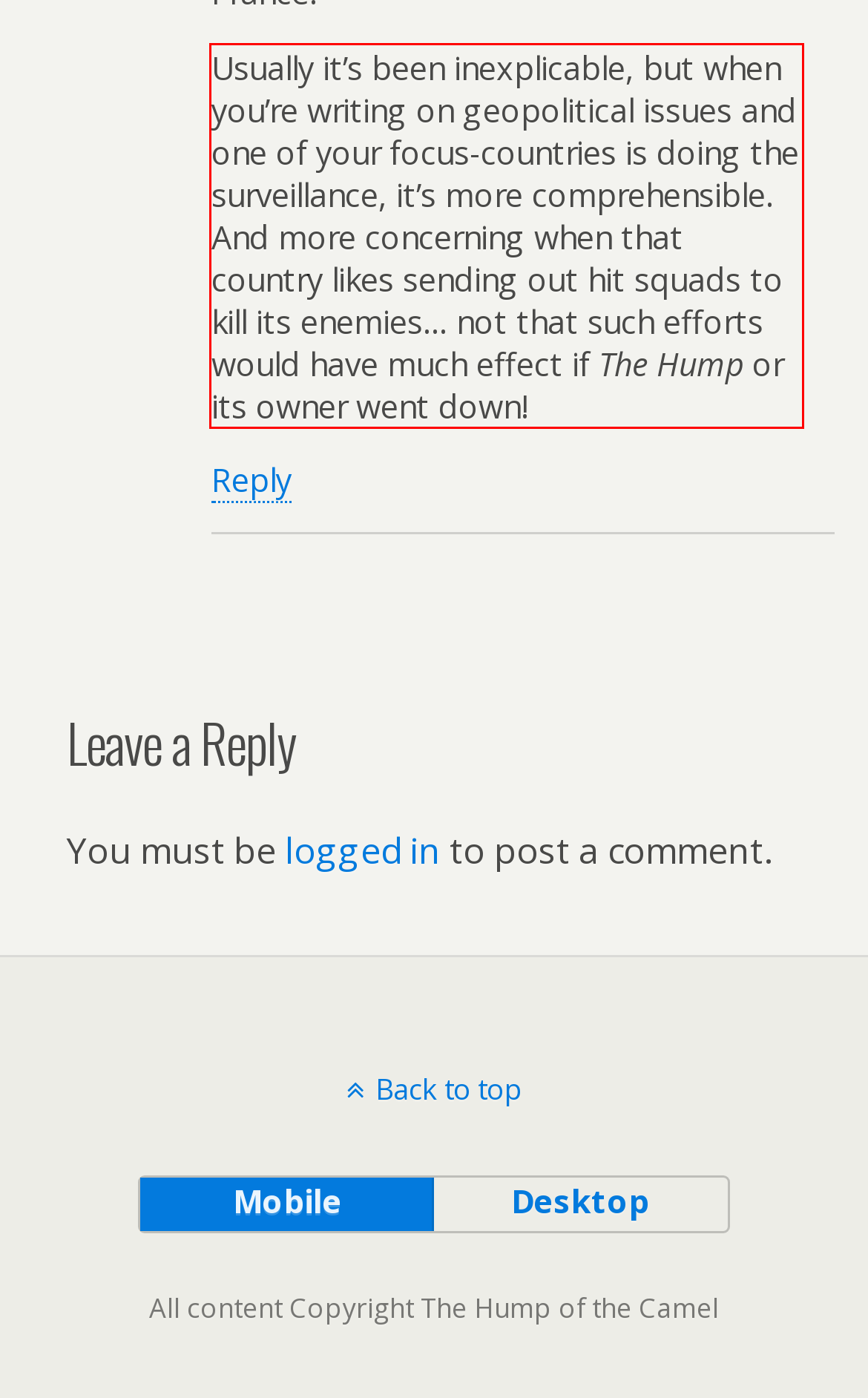You have a screenshot with a red rectangle around a UI element. Recognize and extract the text within this red bounding box using OCR.

Usually it’s been inexplicable, but when you’re writing on geopolitical issues and one of your focus-countries is doing the surveillance, it’s more comprehensible. And more concerning when that country likes sending out hit squads to kill its enemies… not that such efforts would have much effect if The Hump or its owner went down!